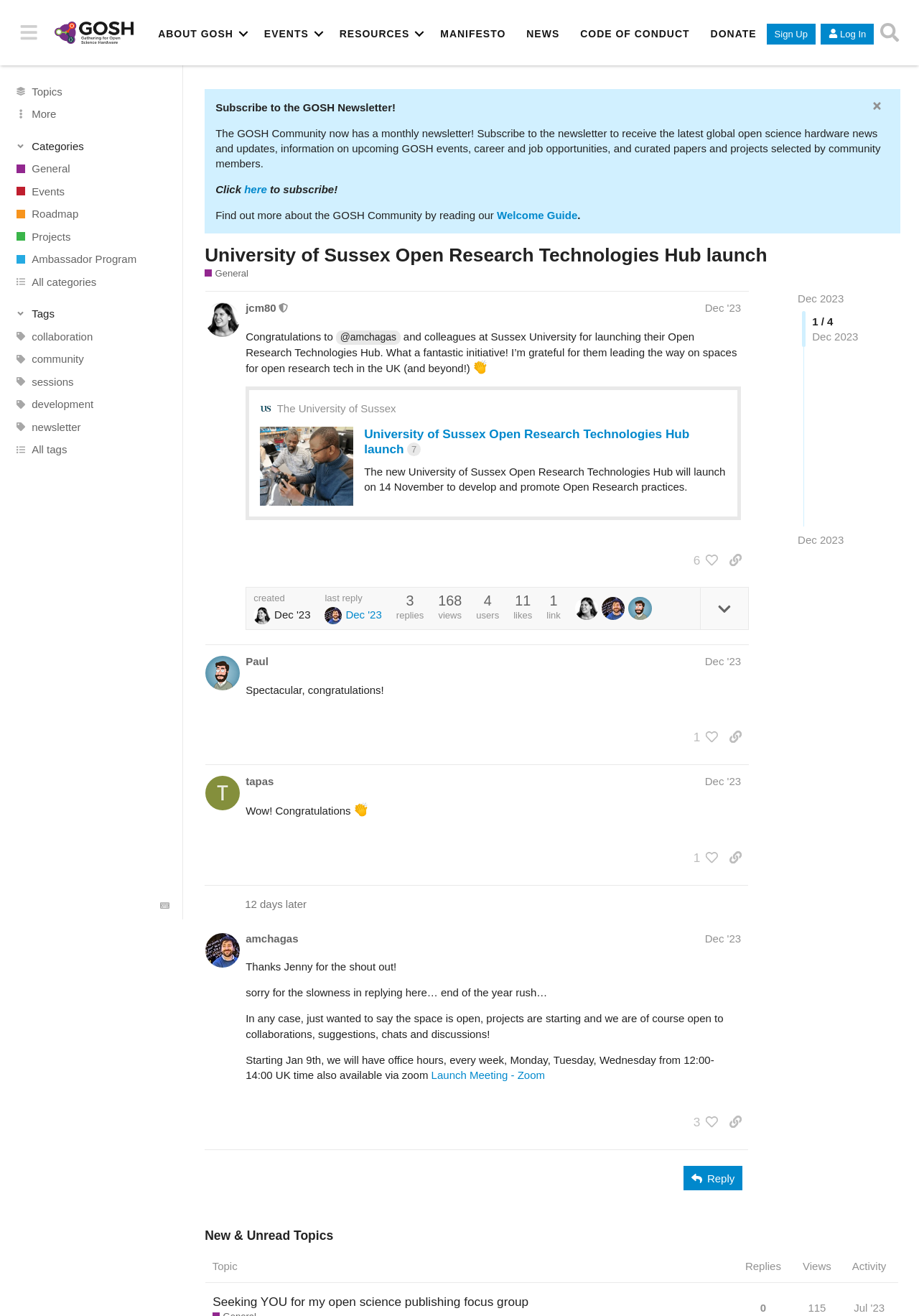Identify and provide the text content of the webpage's primary headline.

University of Sussex Open Research Technologies Hub launch